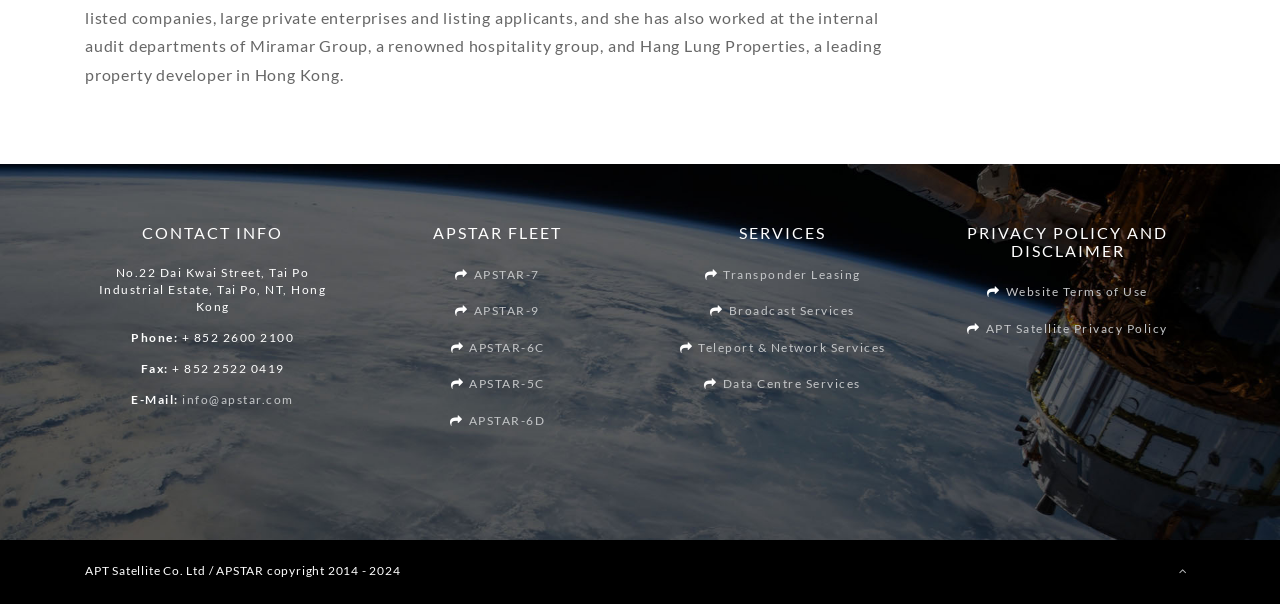What is the name of the satellite company?
Give a comprehensive and detailed explanation for the question.

The name of the satellite company can be inferred from the various links and headings on the webpage, such as 'APSTAR FLEET' and 'APSTAR-7'.